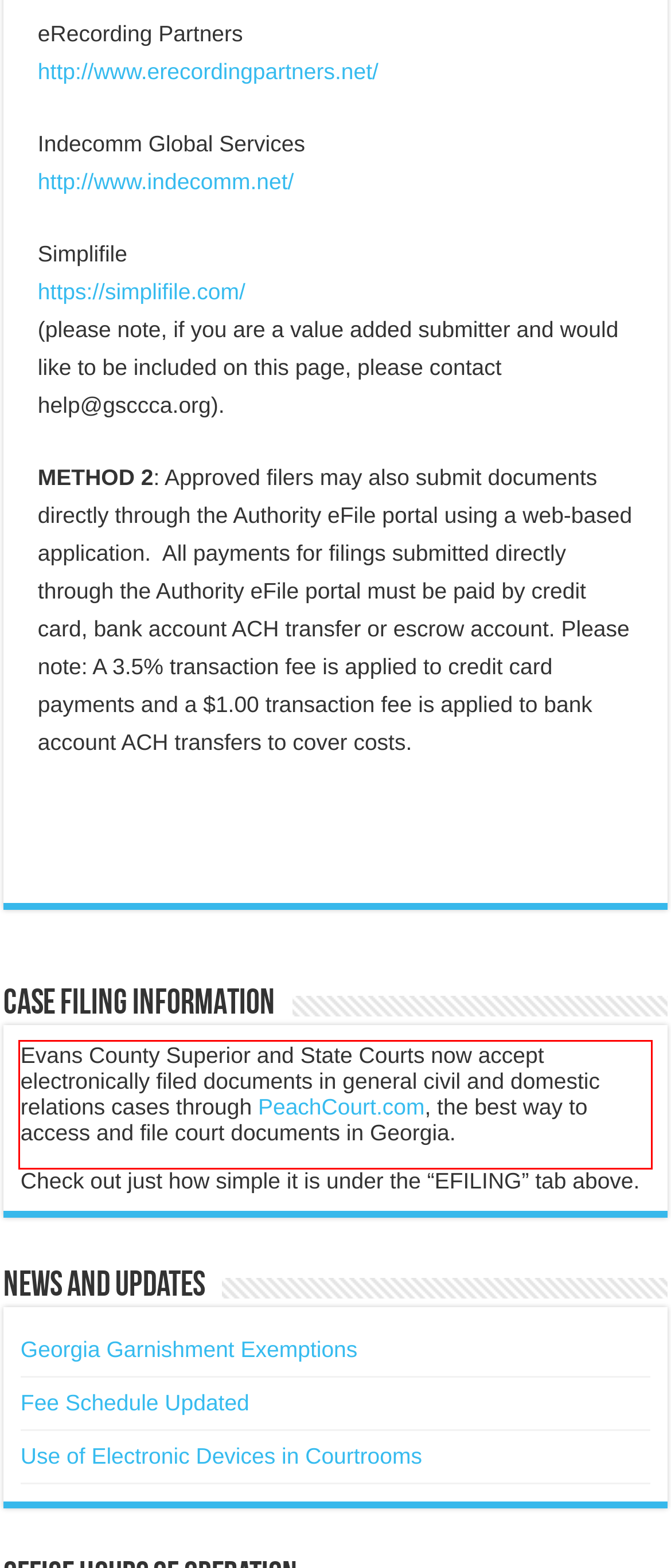Examine the screenshot of the webpage, locate the red bounding box, and generate the text contained within it.

Evans County Superior and State Courts now accept electronically filed documents in general civil and domestic relations cases through PeachCourt.com, the best way to access and file court documents in Georgia.